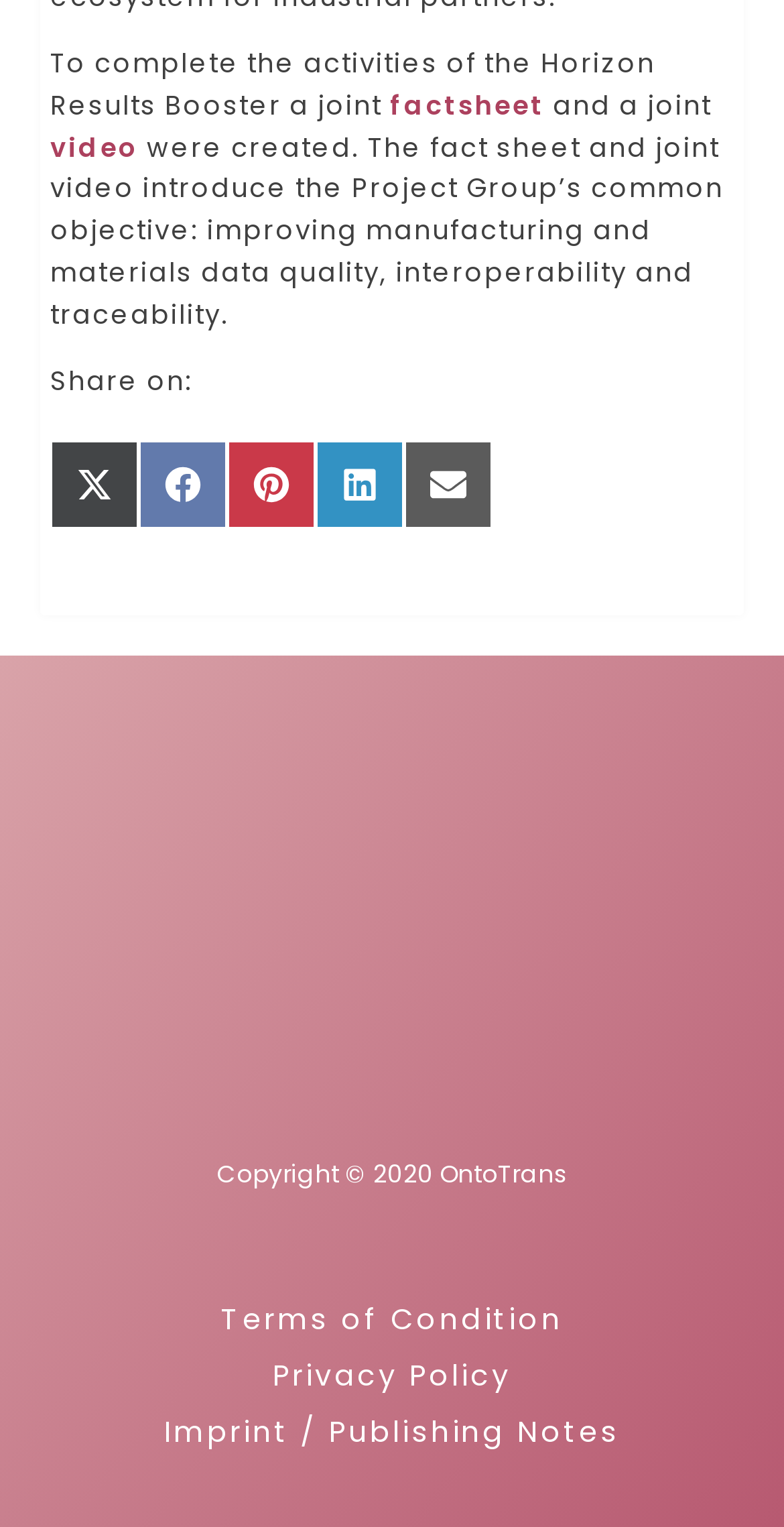What is the copyright year of the webpage?
Observe the image and answer the question with a one-word or short phrase response.

2020